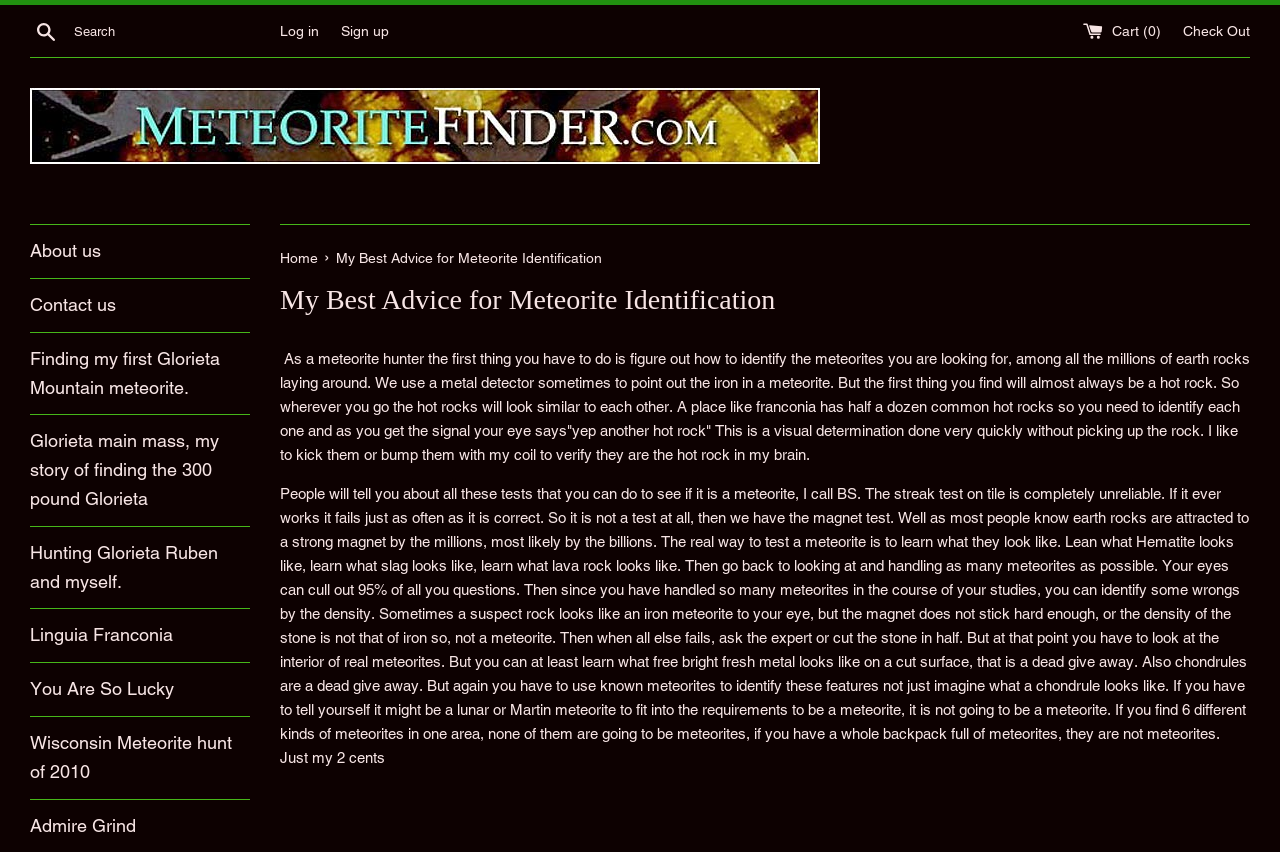Give a short answer using one word or phrase for the question:
How many links are in the navigation menu?

2